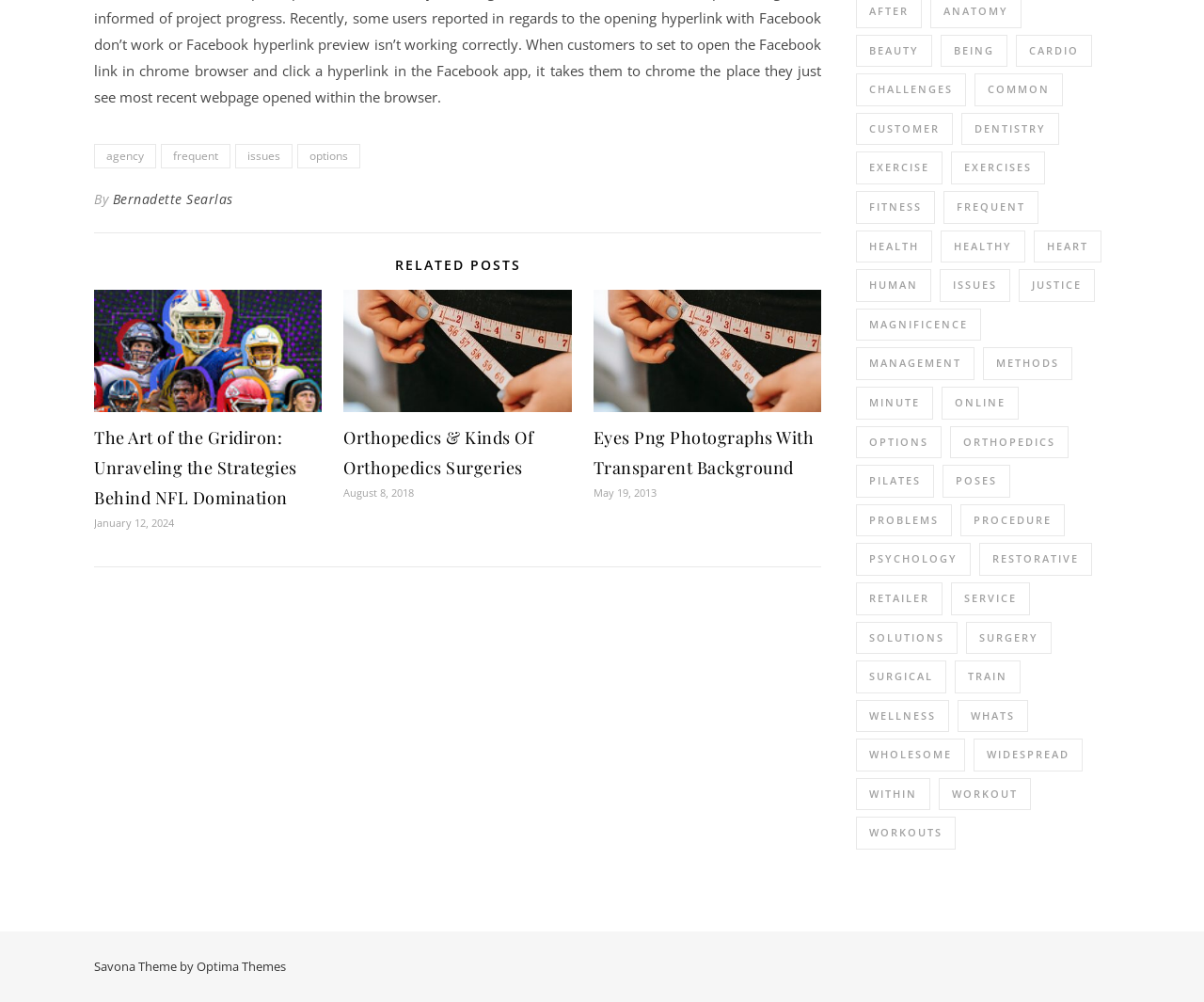Determine the bounding box coordinates of the region that needs to be clicked to achieve the task: "view the 'The Art of the Gridiron: Unraveling the Strategies Behind NFL Domination' post".

[0.078, 0.419, 0.267, 0.509]